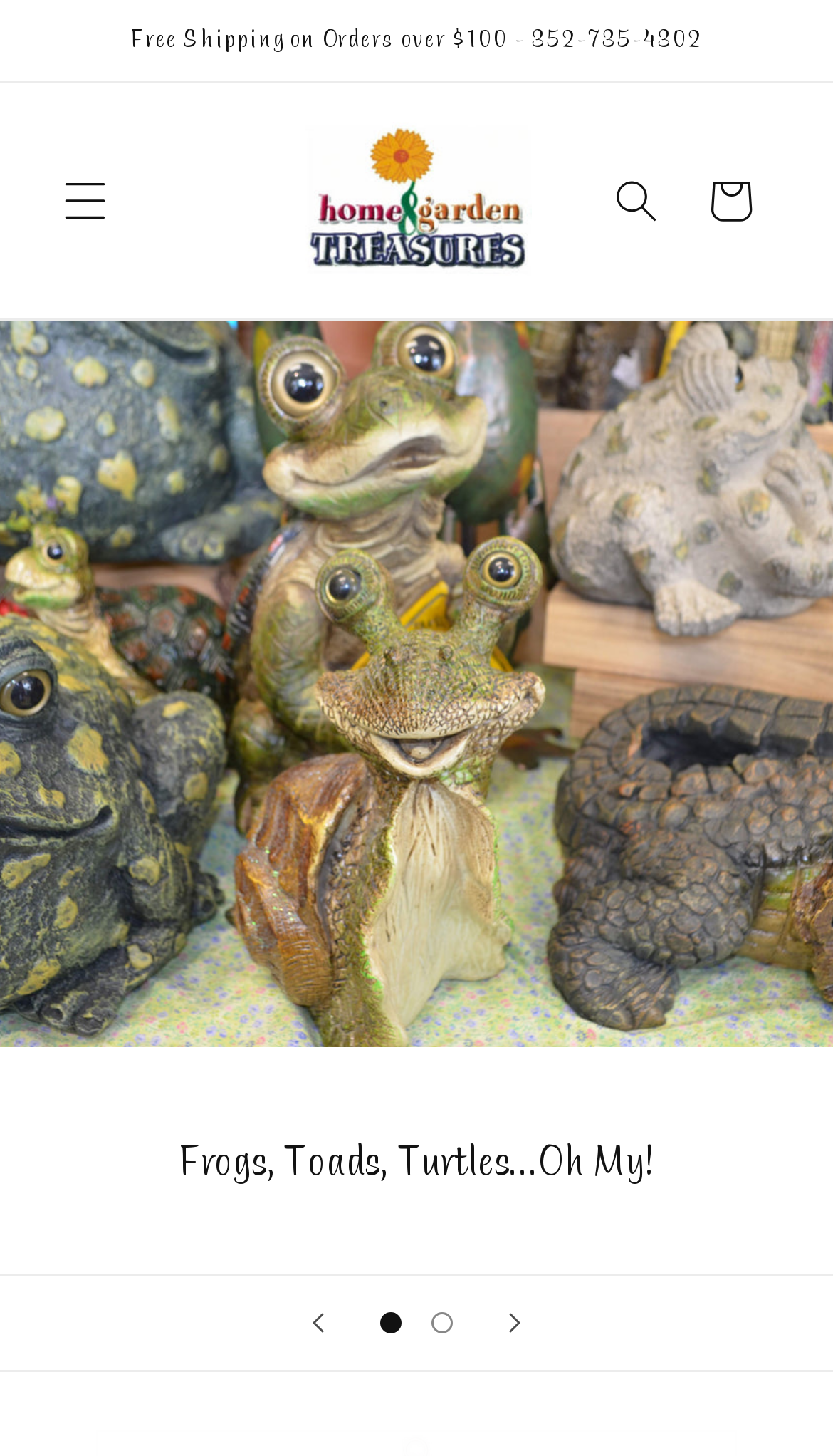Summarize the contents and layout of the webpage in detail.

The webpage is for Home and Garden Treasures, a unique gift shop in Historic Downtown Mount Dora. At the top, there is an announcement section that spans most of the width, with a static text stating "Free Shipping on Orders over $100 - 352-735-4302". Below this, on the left side, there is a menu button. 

In the center, the shop's name "Home And Garden Treasures" is displayed prominently as a heading, accompanied by an image. To the right of this, there are two buttons: "Search" and "Cart". 

The main content of the page is a slideshow that occupies the majority of the screen, showcasing the shop's products. The slideshow has two slides, with the first one featuring an image of garden figurines, accompanied by a heading "Frogs, Toads, Turtles...Oh My!". There are navigation buttons to move between the slides, including "Previous slide", "Next slide", and buttons to load specific slides.